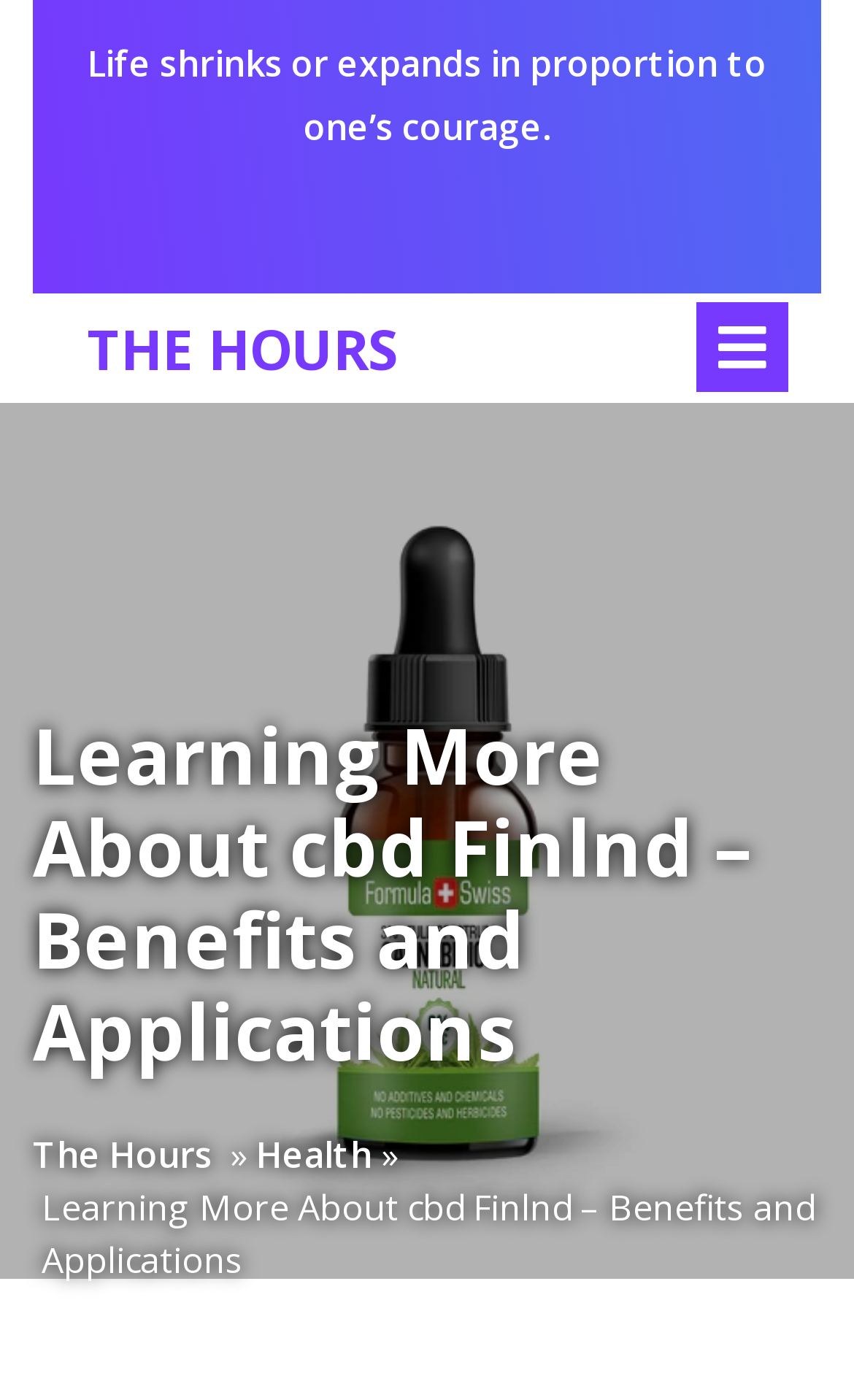Respond with a single word or phrase to the following question:
What is the main topic of the webpage?

cbd Finland